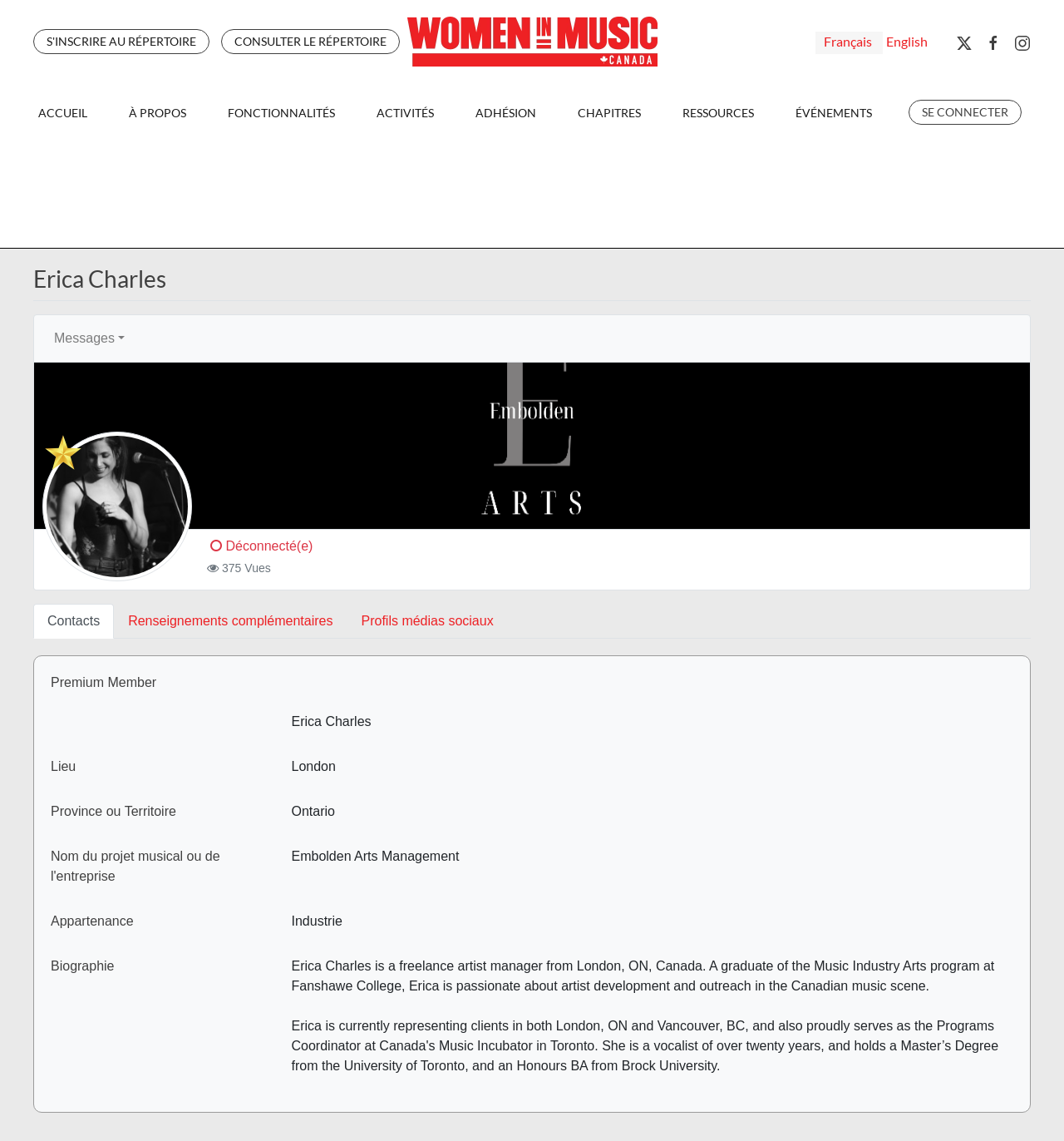Find the bounding box coordinates of the element I should click to carry out the following instruction: "Read Erica Charles' biography".

[0.274, 0.84, 0.935, 0.87]